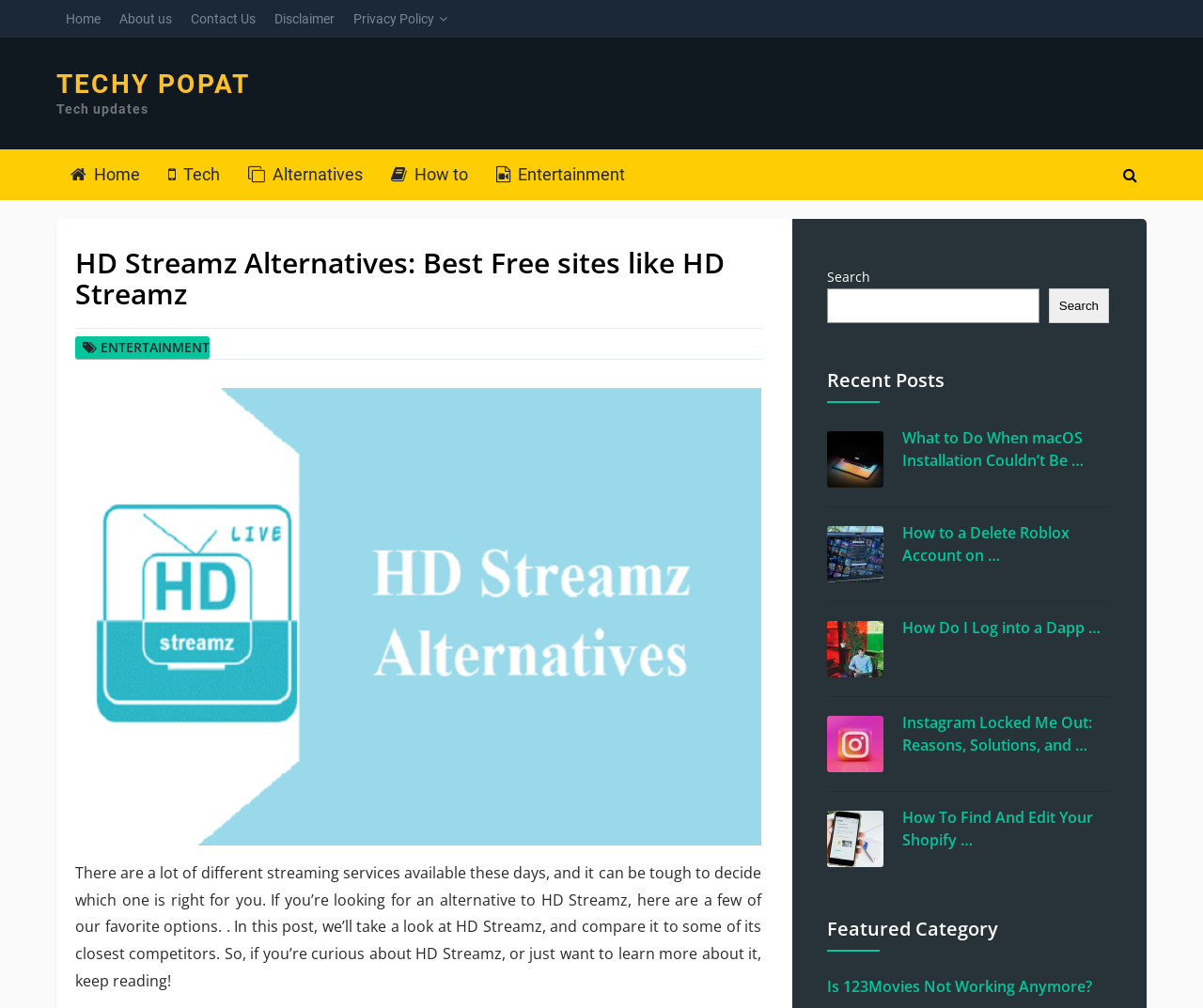Identify the bounding box coordinates for the element you need to click to achieve the following task: "Search for something". The coordinates must be four float values ranging from 0 to 1, formatted as [left, top, right, bottom].

[0.93, 0.148, 0.953, 0.199]